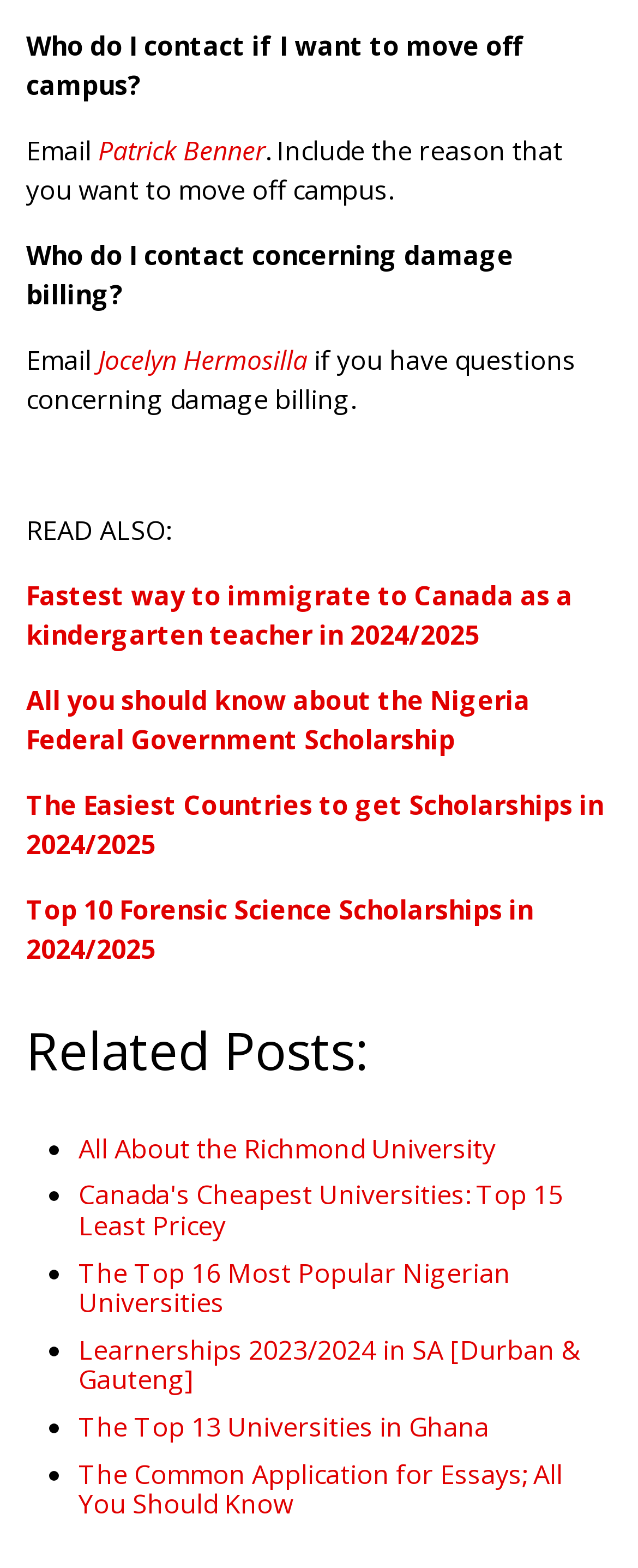Identify the bounding box of the UI component described as: "All About the Richmond University".

[0.123, 0.721, 0.777, 0.744]